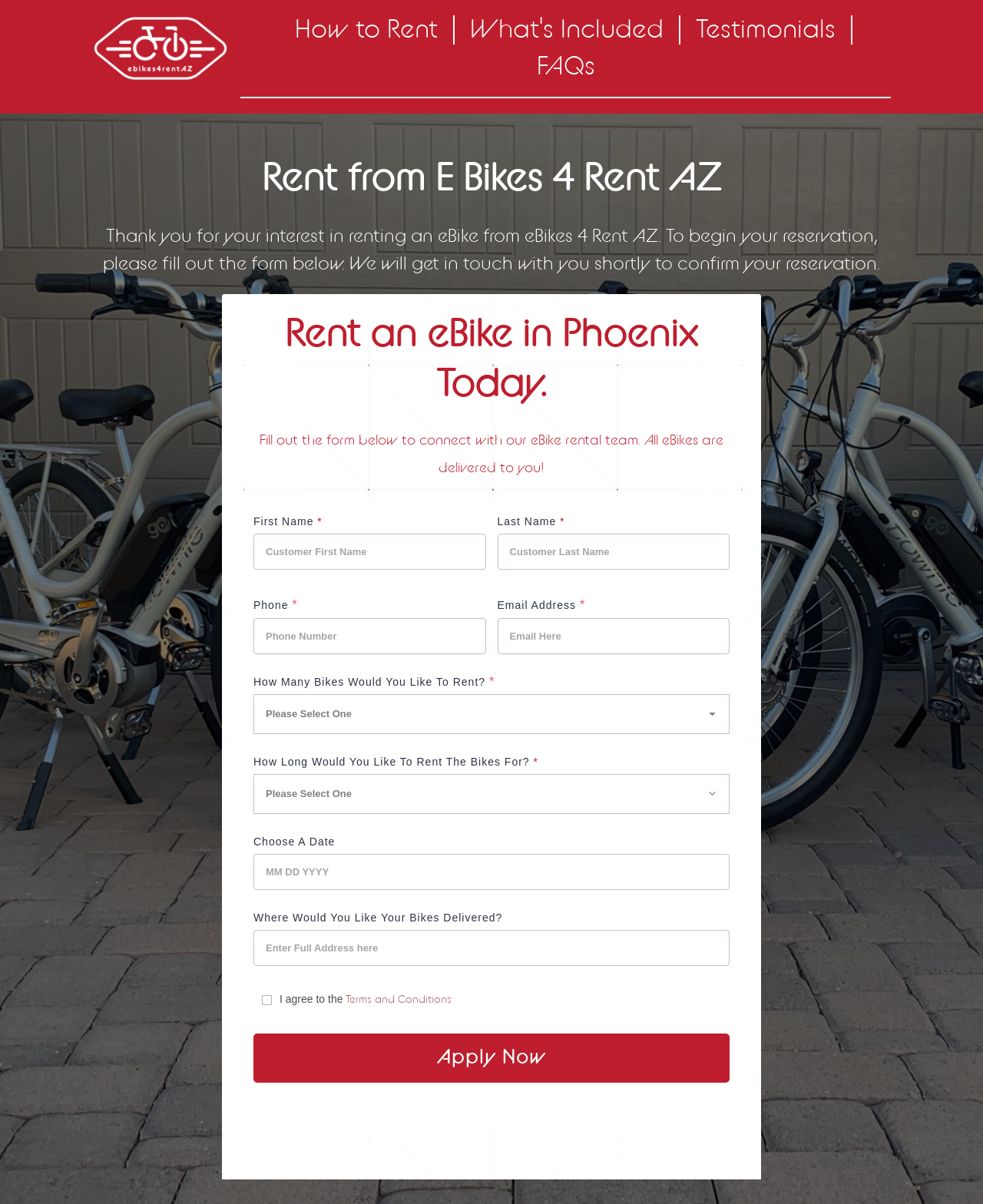Provide a comprehensive description of the webpage.

The webpage is about renting an eBike from eBikes 4 Rent AZ. At the top left, there is a logo image with the text "Logo Light". Below the logo, there are four links: "How to Rent", "What's Included", "Testimonials", and "FAQs", which are aligned horizontally across the top of the page.

The main content of the page is divided into sections. The first section has a heading "Rent from E Bikes 4 Rent AZ" and a paragraph of text that explains the rental process. Below this, there is another heading "Rent an eBike in Phoenix Today" and a paragraph that encourages users to fill out a form to connect with the eBike rental team.

The form is the main focus of the page, and it takes up most of the screen. The form has several fields, including "First Name", "Last Name", "Phone", "Email Address", "How Many Bikes Would You Like To Rent?", "How Long Would You Like To Rent The Bikes For?", "Choose A Date", and "Where Would You Like Your Bikes Delivered?". Each field has a corresponding text box where users can enter their information. There are also two small images on the right side of the form, but they do not have any descriptive text.

At the bottom of the form, there is a checkbox for agreeing to the Terms and Conditions, with a link to the Terms and Conditions page. Below this, there is a "Apply Now" button.

Overall, the page is focused on providing a simple and easy way for users to rent an eBike from eBikes 4 Rent AZ.